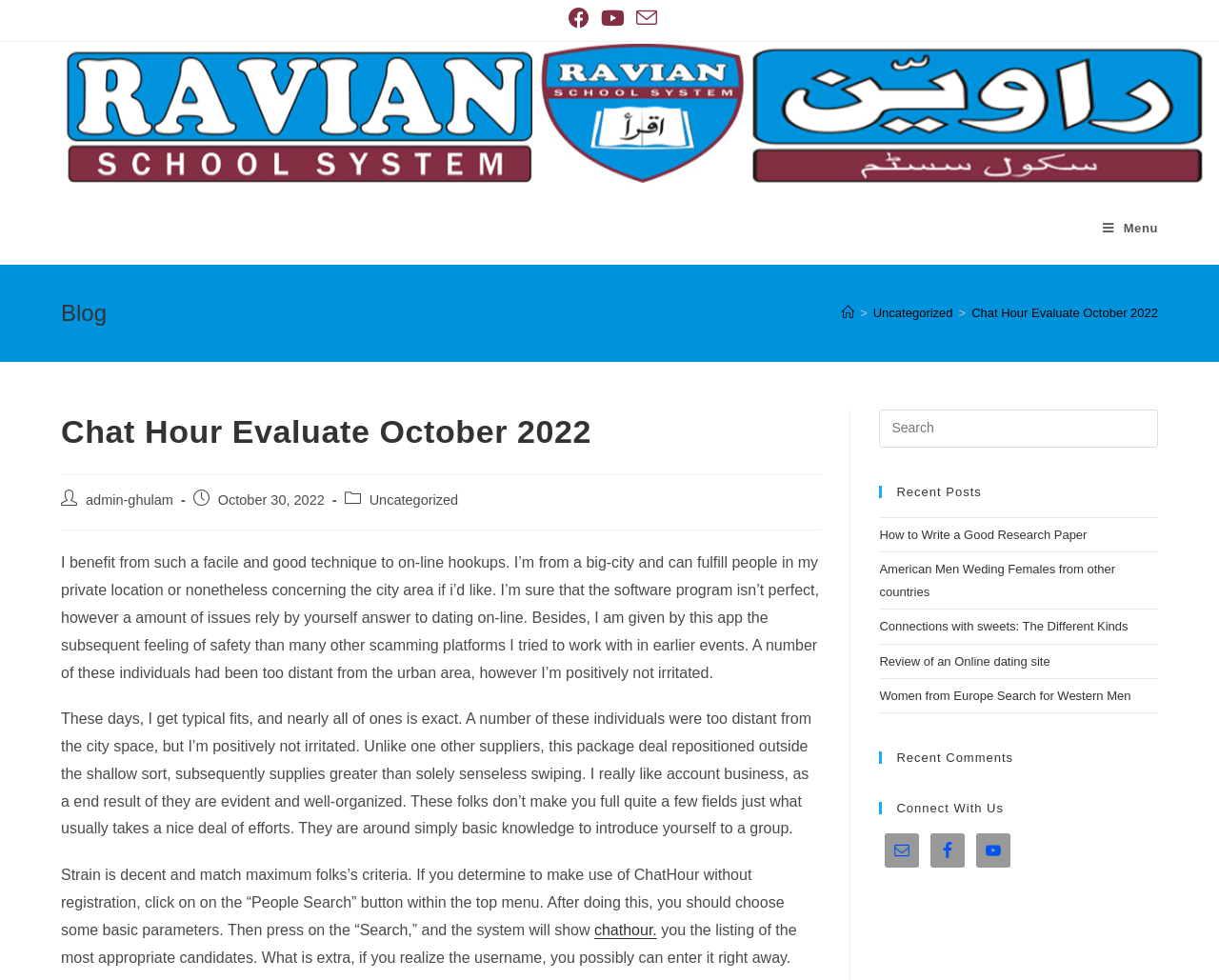Generate a detailed explanation of the webpage's features and information.

This webpage is about evaluating Chat Hour, a dating platform, in October 2022, specifically on the Ravian Schools System. At the top, there are social links to Facebook, YouTube, and an email option. Below that, there is a layout table with a link to Ravian Schools System, accompanied by an image. 

On the left side, there is a header section with a navigation menu, including breadcrumbs that show the current page's location: Home > Uncategorized > Chat Hour Evaluate October 2022. Below that, there is a heading that repeats the title of the page, followed by information about the post's author, publication date, and category.

The main content of the page is a review of Chat Hour, which discusses the user's experience with the platform, its features, and the quality of matches. The review is divided into three paragraphs, each describing a different aspect of the platform.

On the right side, there is a primary sidebar with a search function, a list of recent posts, and a section for recent comments. The recent posts section lists five articles, including "How to Write a Good Research Paper" and "Review of an Online dating site". Below that, there is a section to connect with the website through email, Facebook, and YouTube, each with an accompanying image.